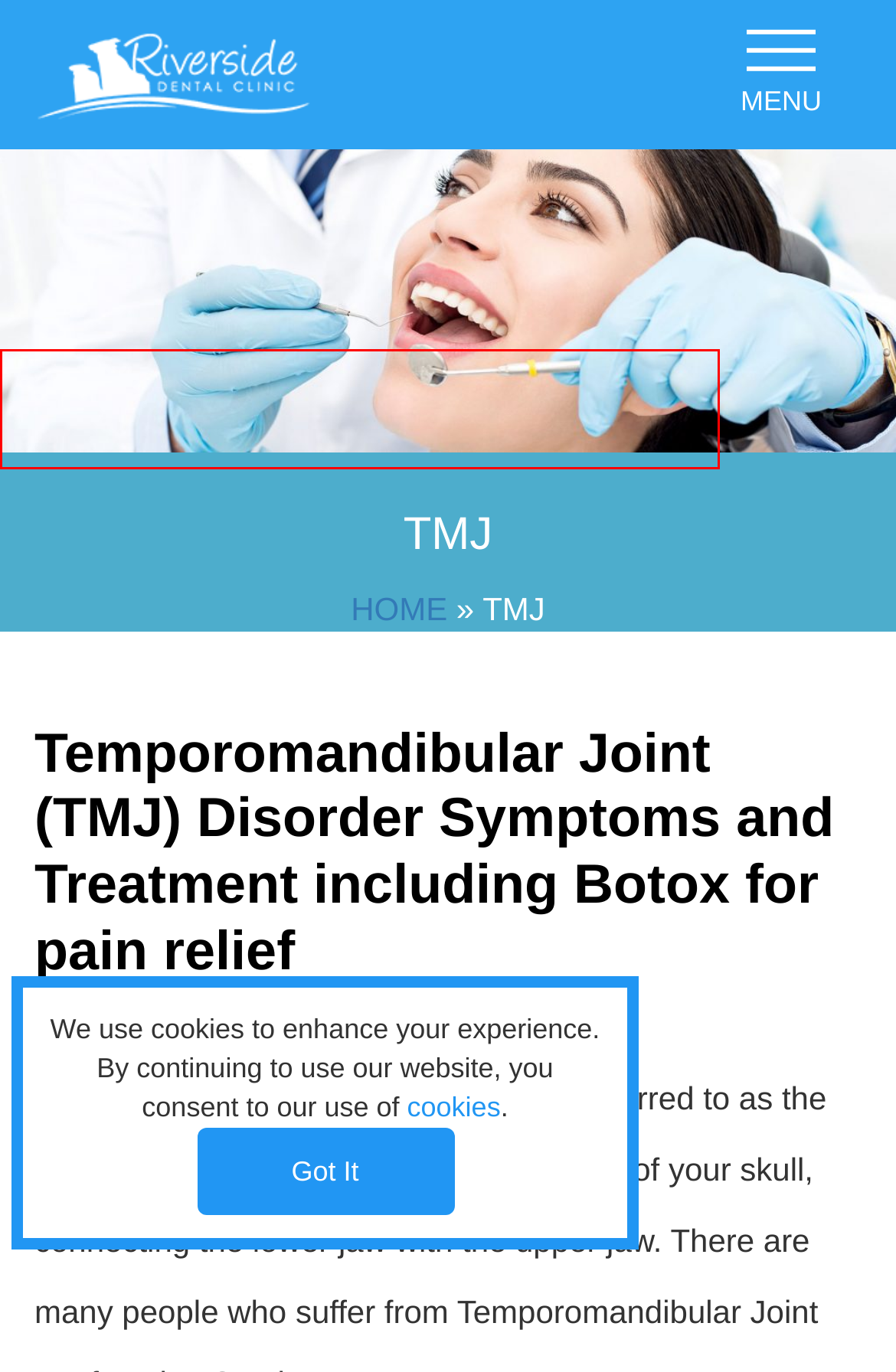Inspect the provided webpage screenshot, concentrating on the element within the red bounding box. Select the description that best represents the new webpage after you click the highlighted element. Here are the candidates:
A. Articles - Dr. Kenneth Pozkinoff
B. Dentist Drumheller AB - Cosmetic Dentistry | Riverside Dental Clinic
C. Meet the Dentists | Riverside Dental Clinic - Drumheller AB
D. Dental Exams & Cleanings Drumheller AB - Protect Your Oral Health
E. Dental Bridges Drumheller AB - Replace Missing Teeth
F. Periodontal Disease Treatment Drumheller AB - Preventing Gum Disease
G. Dentures Drumheller AB - Full, Partial & Implant-supported Dentures
H. Cookie Policy - Dr. Kenneth Pozkinoff

F